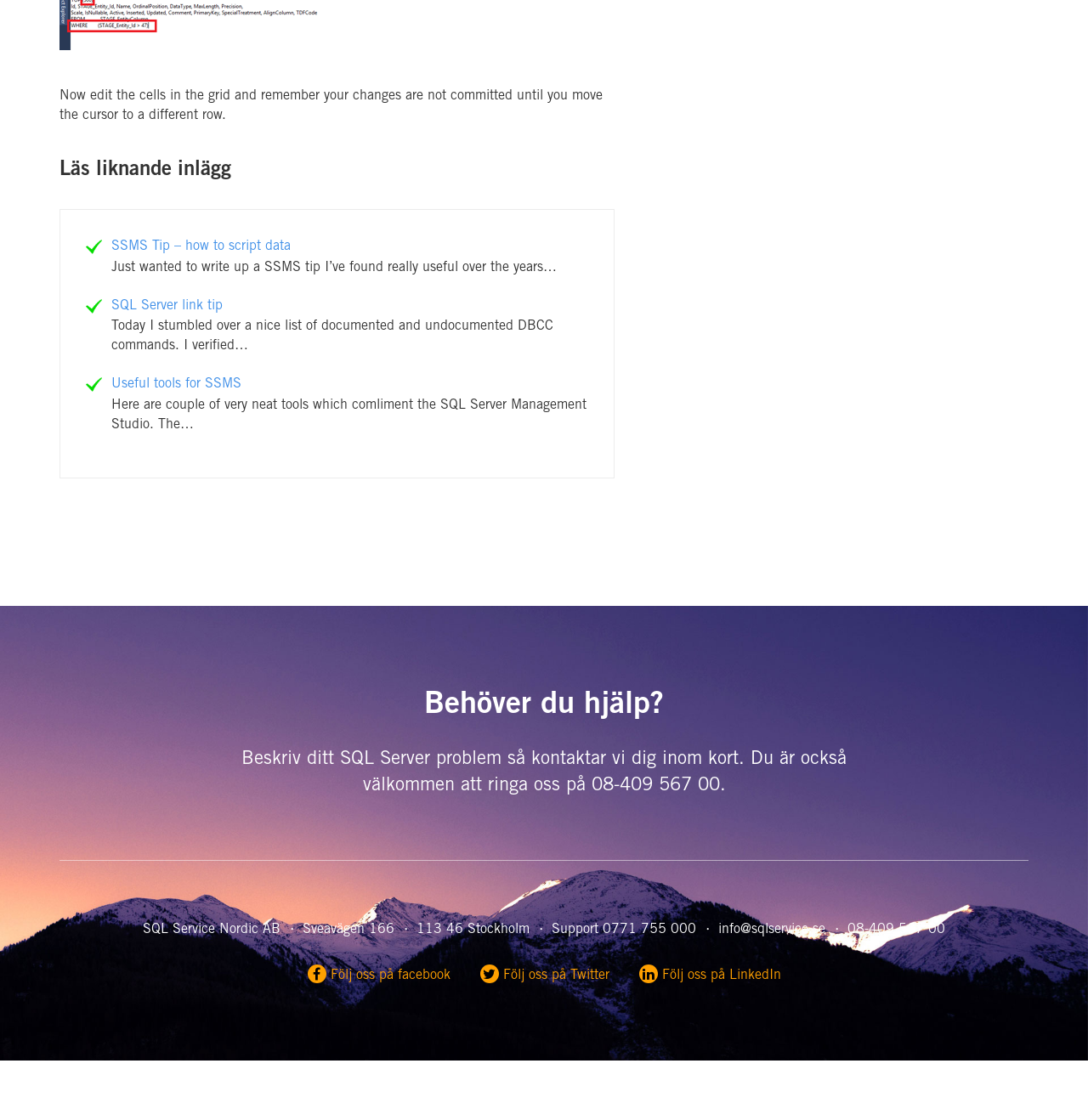Please answer the following question using a single word or phrase: 
What is the company name?

SQL Service Nordic AB